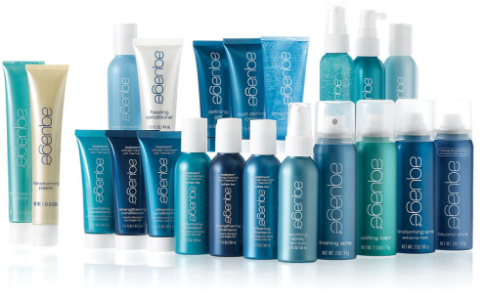Explain all the elements you observe in the image.

The image showcases an array of hair care products from the brand "eessence." The display features a variety of bottles and tubes in shades of blue and green, arranged in a visually appealing manner. These products are meticulously designed for hair nourishment and styling, reflecting a commitment to quality and effectiveness. Each product appears stylishly packaged, emphasizing a modern aesthetic that aligns with contemporary hair care needs. The inclusion of various treatments and styling options suggests a comprehensive approach to hair care, catering to diverse hair types and preferences.